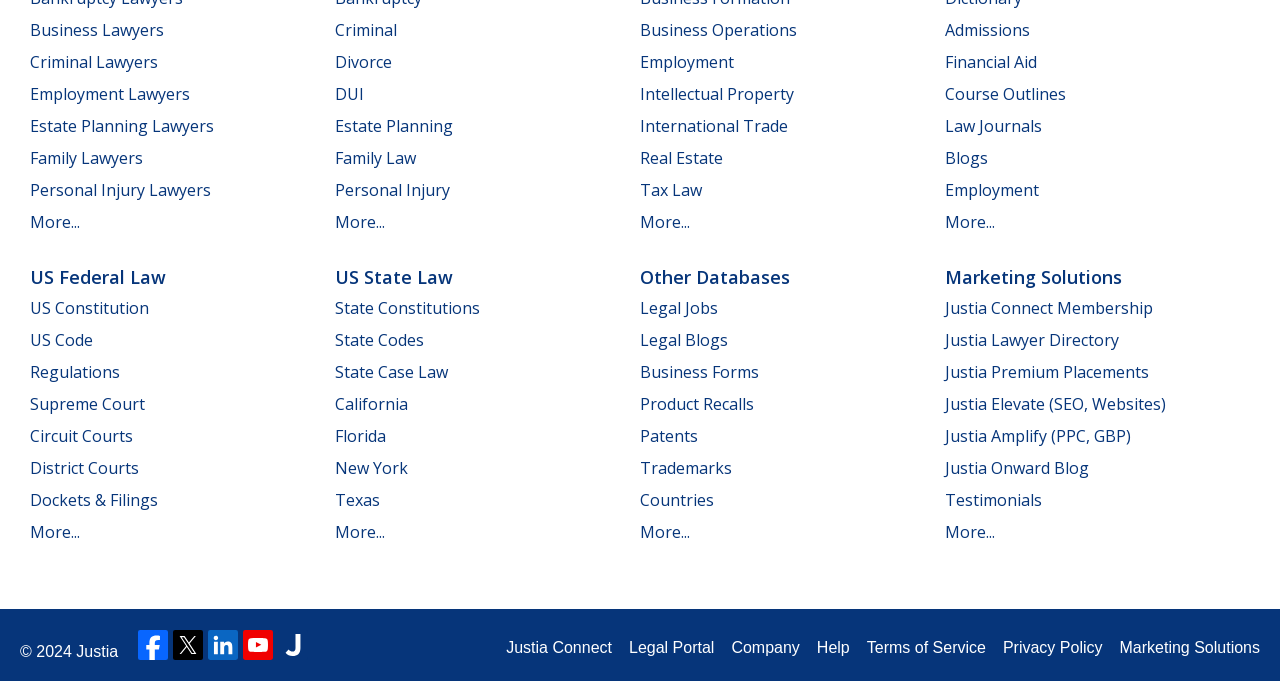Please specify the bounding box coordinates of the clickable region to carry out the following instruction: "Follow Justia on Facebook". The coordinates should be four float numbers between 0 and 1, in the format [left, top, right, bottom].

[0.108, 0.925, 0.131, 0.969]